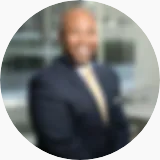Describe all significant details and elements found in the image.

The image features Marcus Sandifer, an associate in the Litigation & Regulatory Practice Group at DLA Piper LLP. He holds a B.S. in Business Administration from Florida A&M University and a law degree from Emory University, where he was honored as a Sutherland Scholar and Dean's Fellow. With a background that includes advising clients on Cannabis and CBD-related legal issues, he showcases a diverse legal expertise in labor and employment, FDA regulations, and business transactions. Notably, Marcus has experience in commercial litigation and has been recognized by esteemed publications for his achievements in the legal field. He is passionate about fostering legal education among underprivileged youth, aspiring to create a Legal Incubator or Think Tank for that purpose.